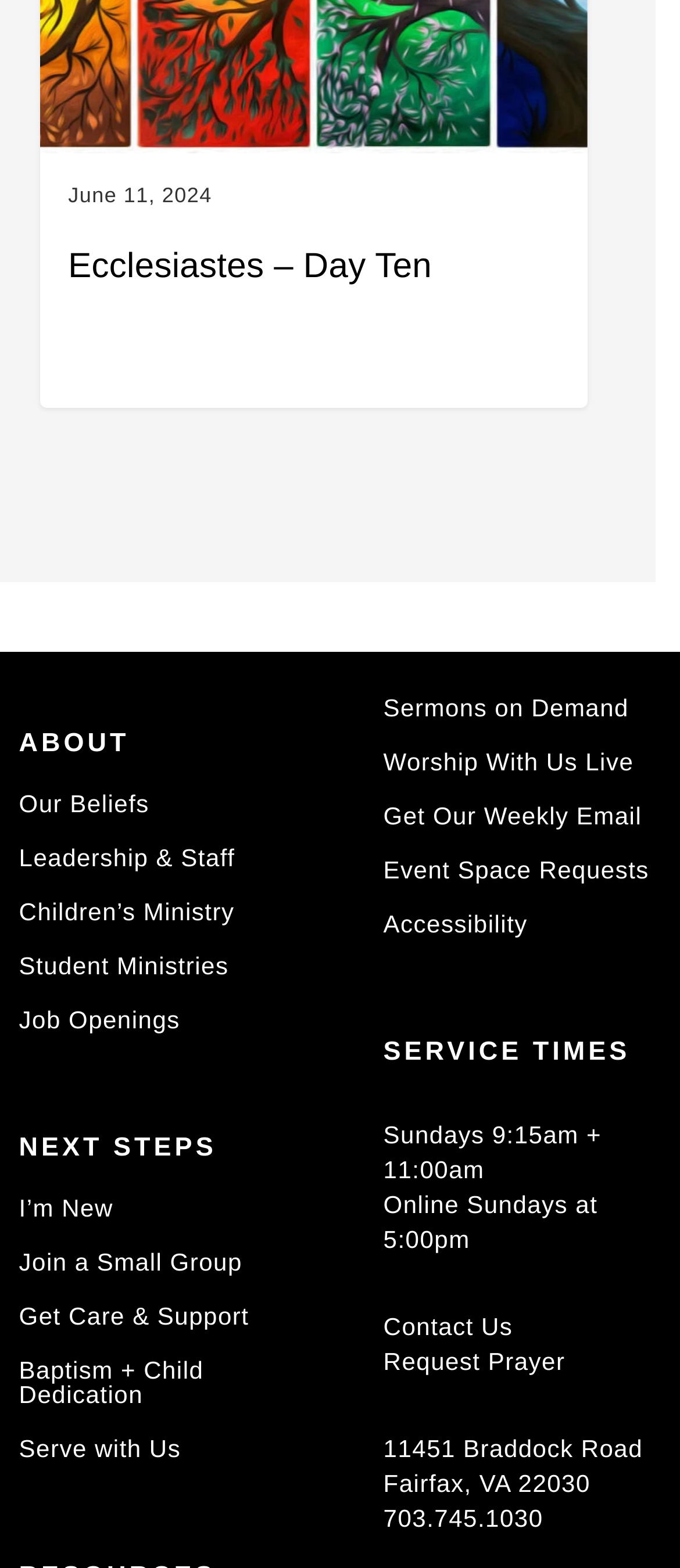Specify the bounding box coordinates of the area to click in order to execute this command: 'View sermons on demand'. The coordinates should consist of four float numbers ranging from 0 to 1, and should be formatted as [left, top, right, bottom].

[0.564, 0.443, 0.972, 0.468]